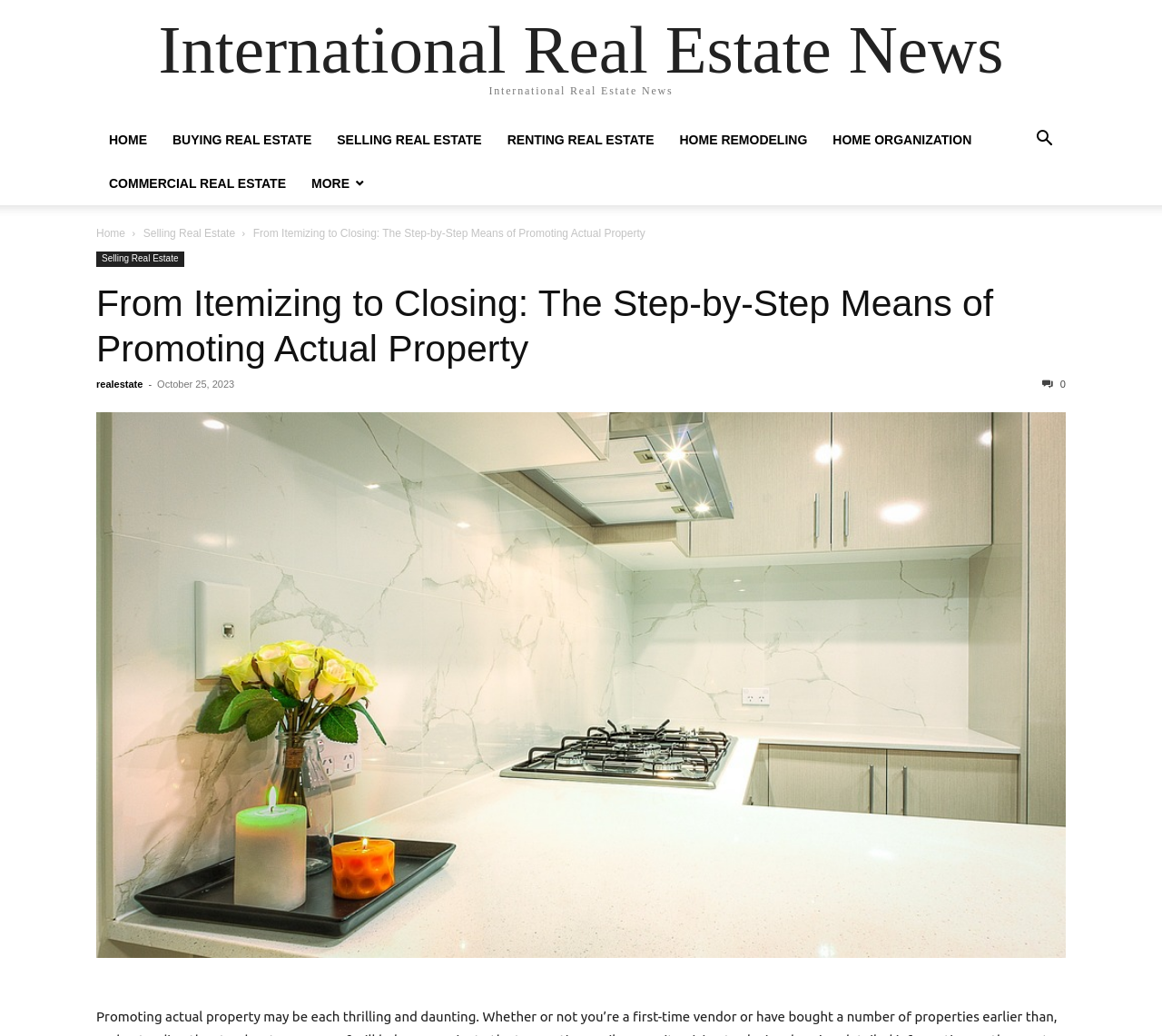Using floating point numbers between 0 and 1, provide the bounding box coordinates in the format (top-left x, top-left y, bottom-right x, bottom-right y). Locate the UI element described here: Renting Real Estate

[0.426, 0.128, 0.574, 0.142]